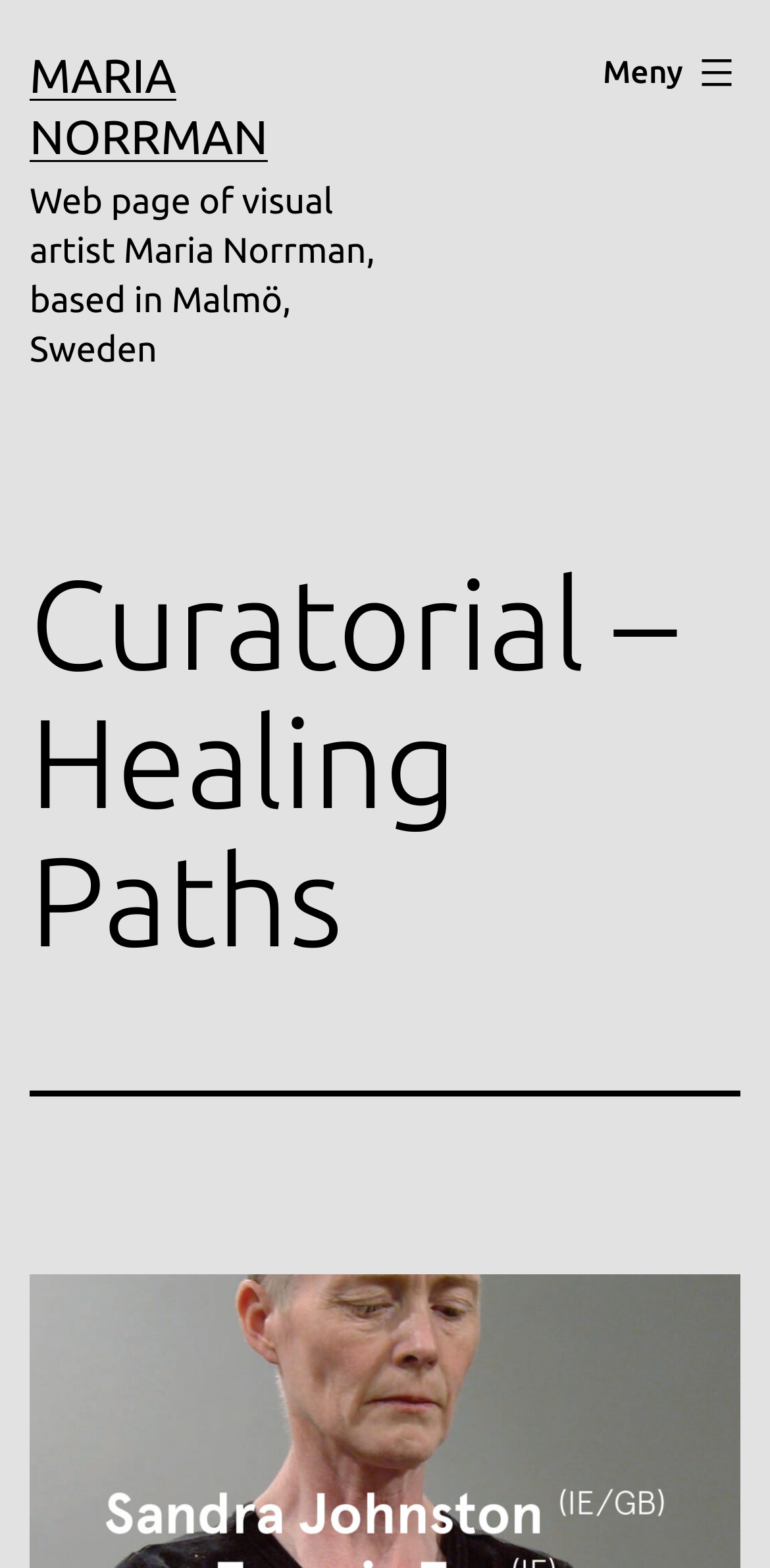Please determine the bounding box coordinates, formatted as (top-left x, top-left y, bottom-right x, bottom-right y), with all values as floating point numbers between 0 and 1. Identify the bounding box of the region described as: Maria Norrman

[0.038, 0.031, 0.348, 0.104]